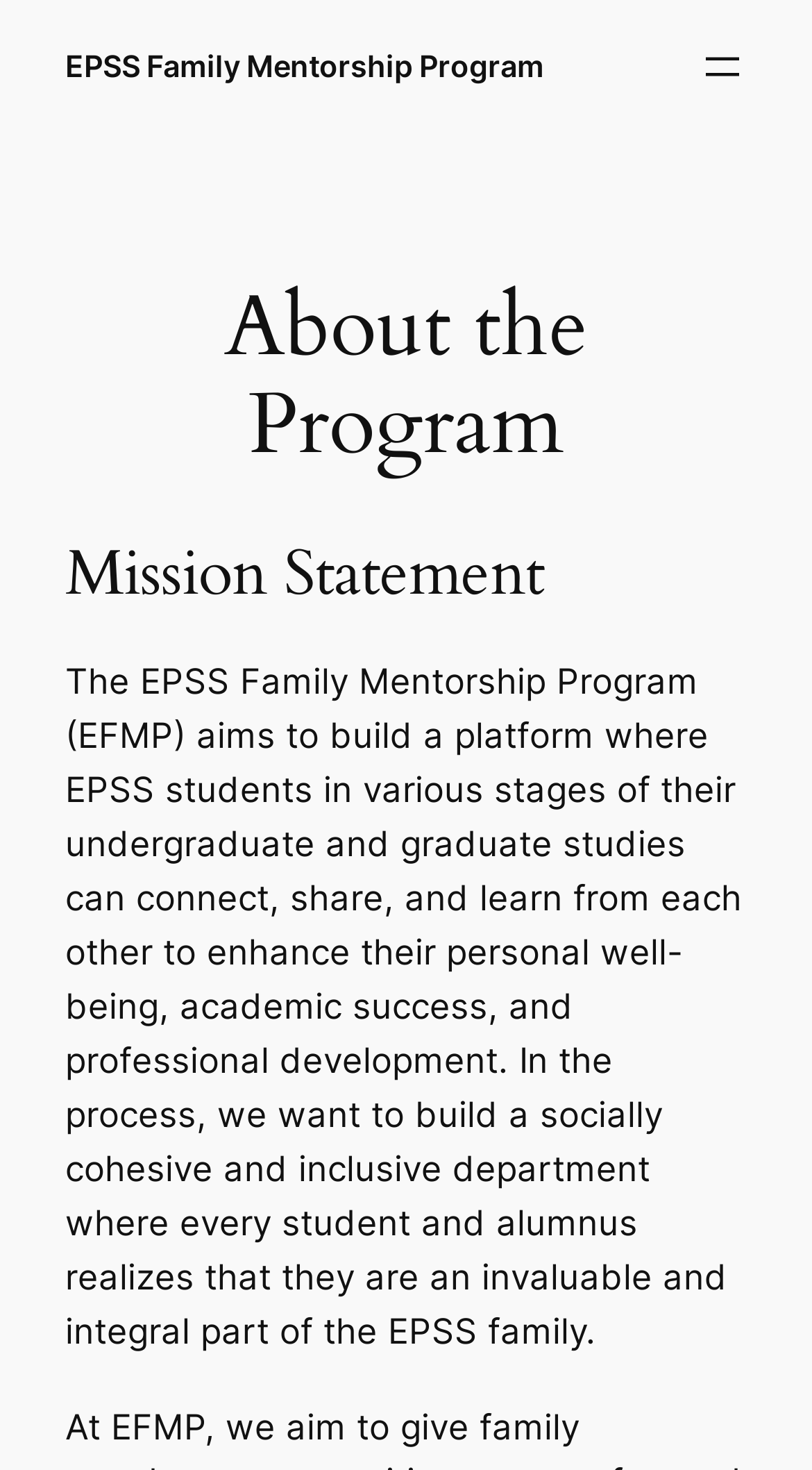Bounding box coordinates are specified in the format (top-left x, top-left y, bottom-right x, bottom-right y). All values are floating point numbers bounded between 0 and 1. Please provide the bounding box coordinate of the region this sentence describes: Contact Us

None